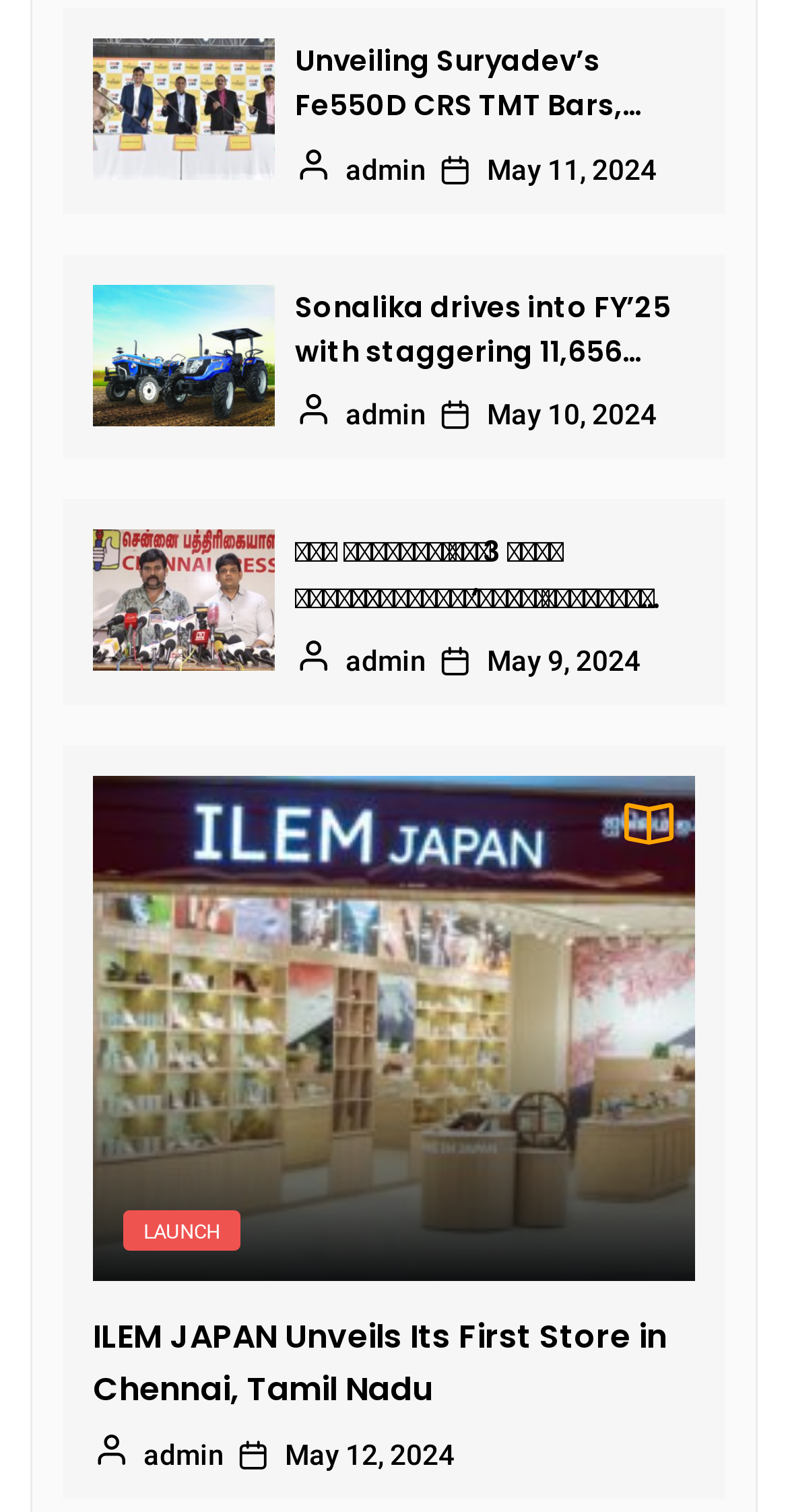How many articles are on this webpage?
Using the picture, provide a one-word or short phrase answer.

8